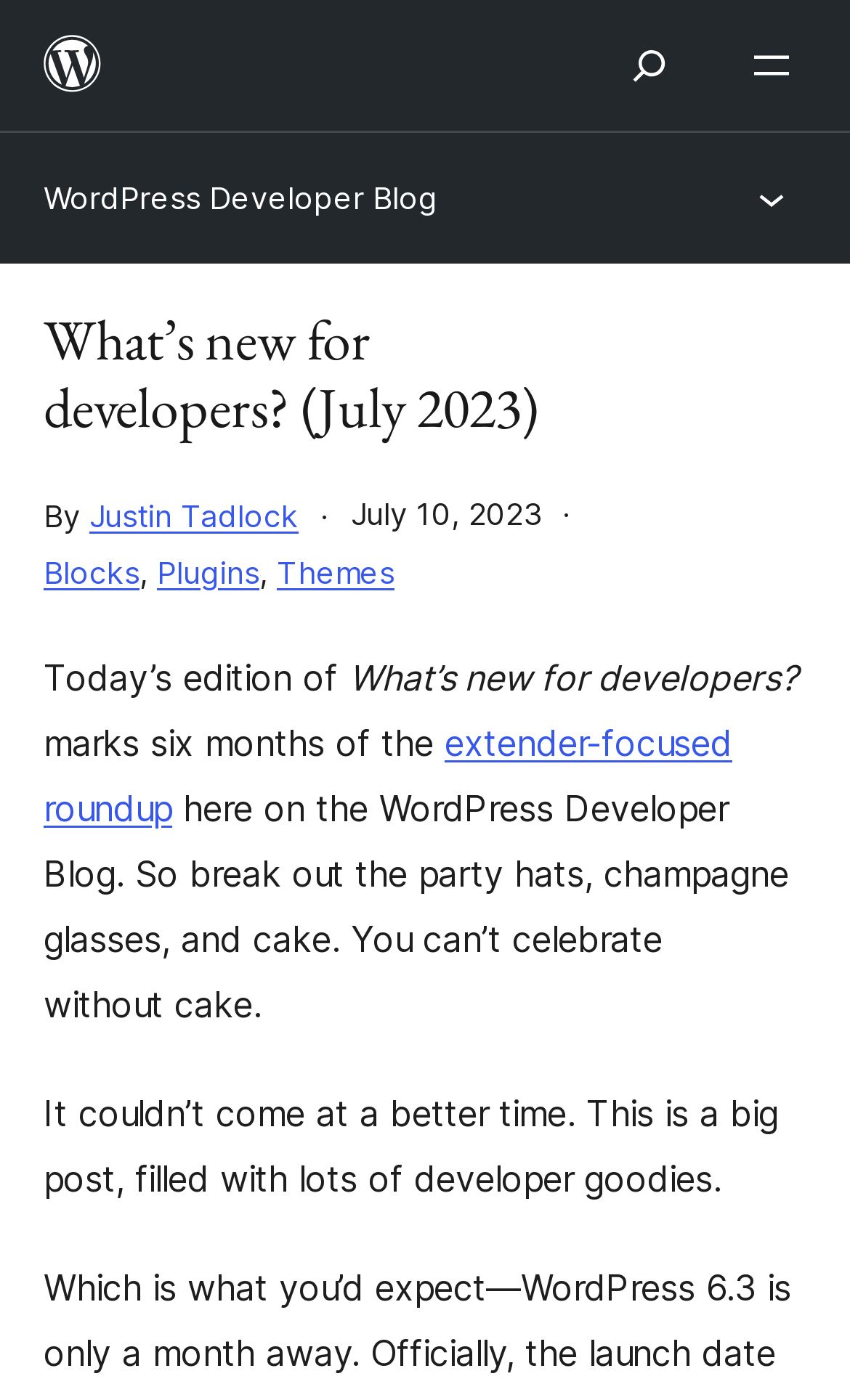Determine the bounding box coordinates of the area to click in order to meet this instruction: "Read the article by Justin Tadlock".

[0.105, 0.354, 0.351, 0.38]